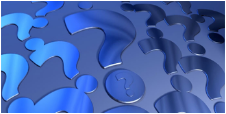What is the theme of the surrounding content?
Look at the image and answer the question with a single word or phrase.

Addressing queries and concerns